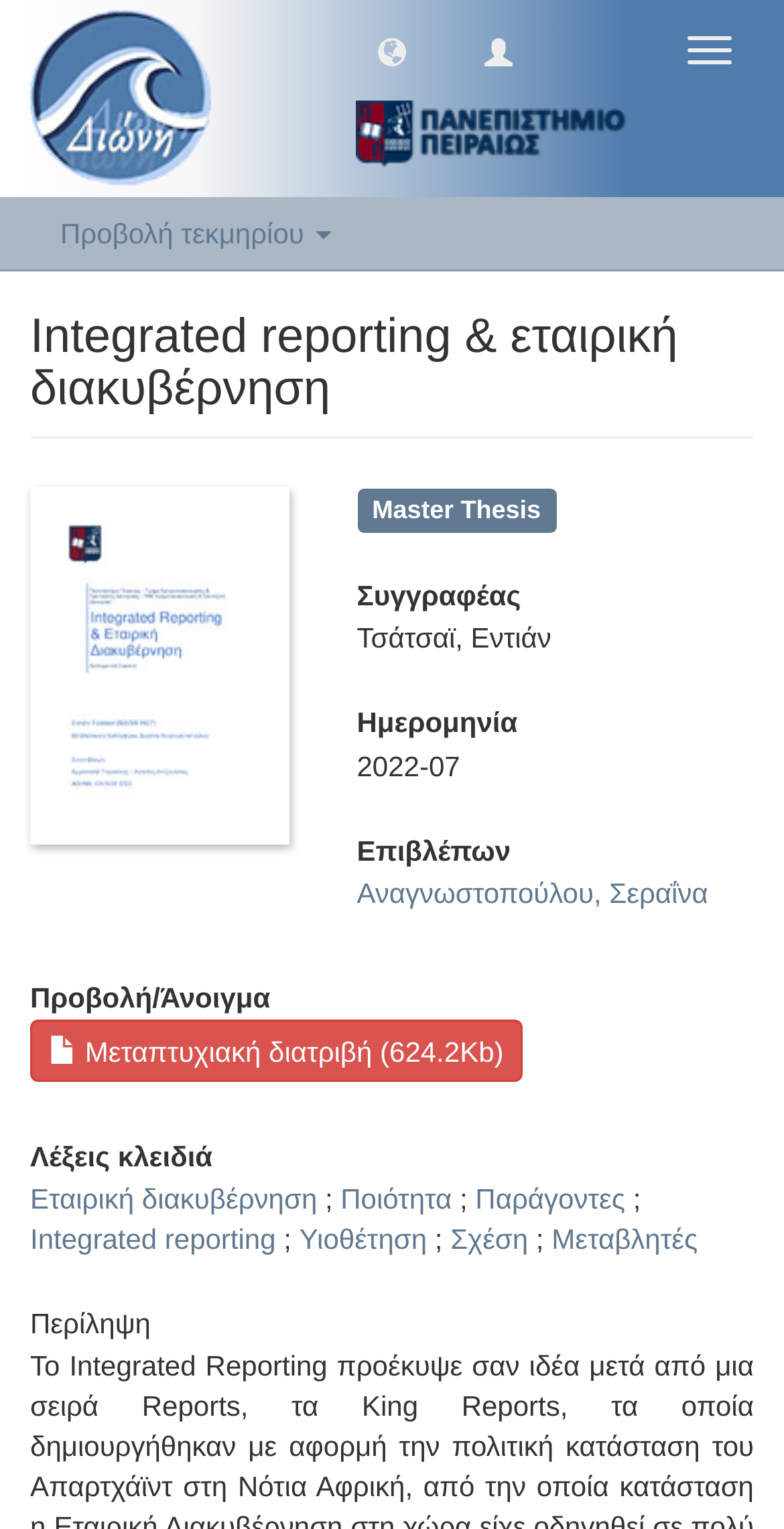Identify the bounding box coordinates of the section that should be clicked to achieve the task described: "Toggle navigation".

[0.849, 0.011, 0.962, 0.055]